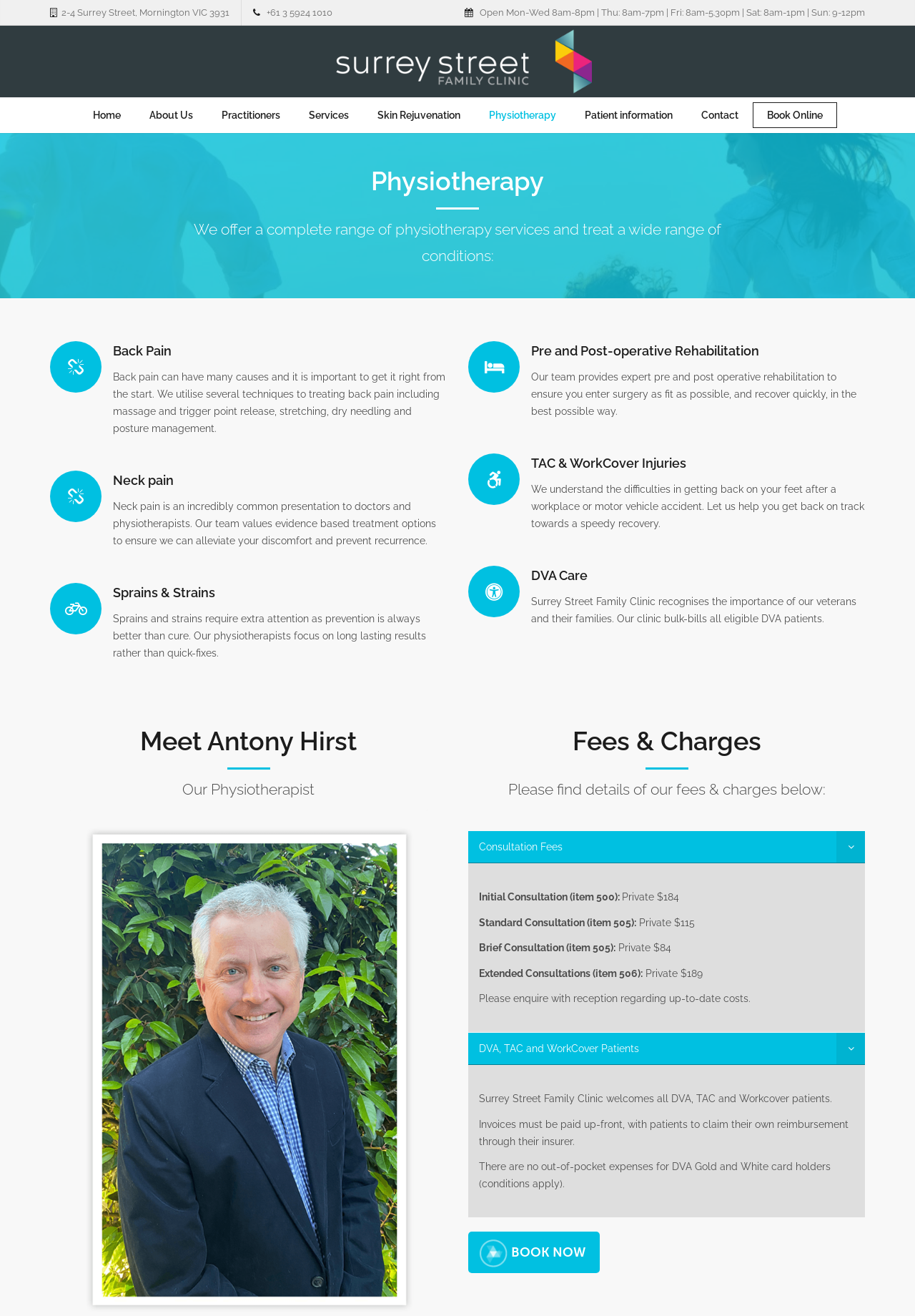What is the phone number of Surrey Street Family Clinic?
Please answer the question with a single word or phrase, referencing the image.

+61 3 5924 1010